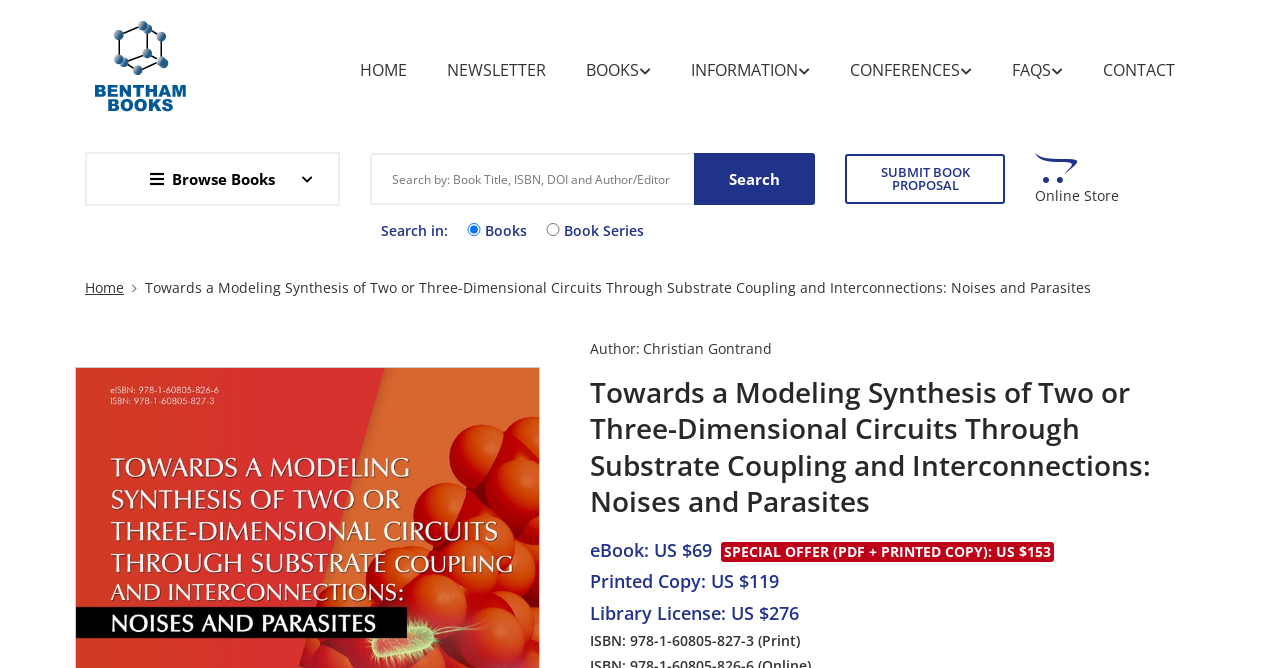Please determine the bounding box coordinates of the element's region to click in order to carry out the following instruction: "Browse books". The coordinates should be four float numbers between 0 and 1, i.e., [left, top, right, bottom].

[0.066, 0.228, 0.266, 0.309]